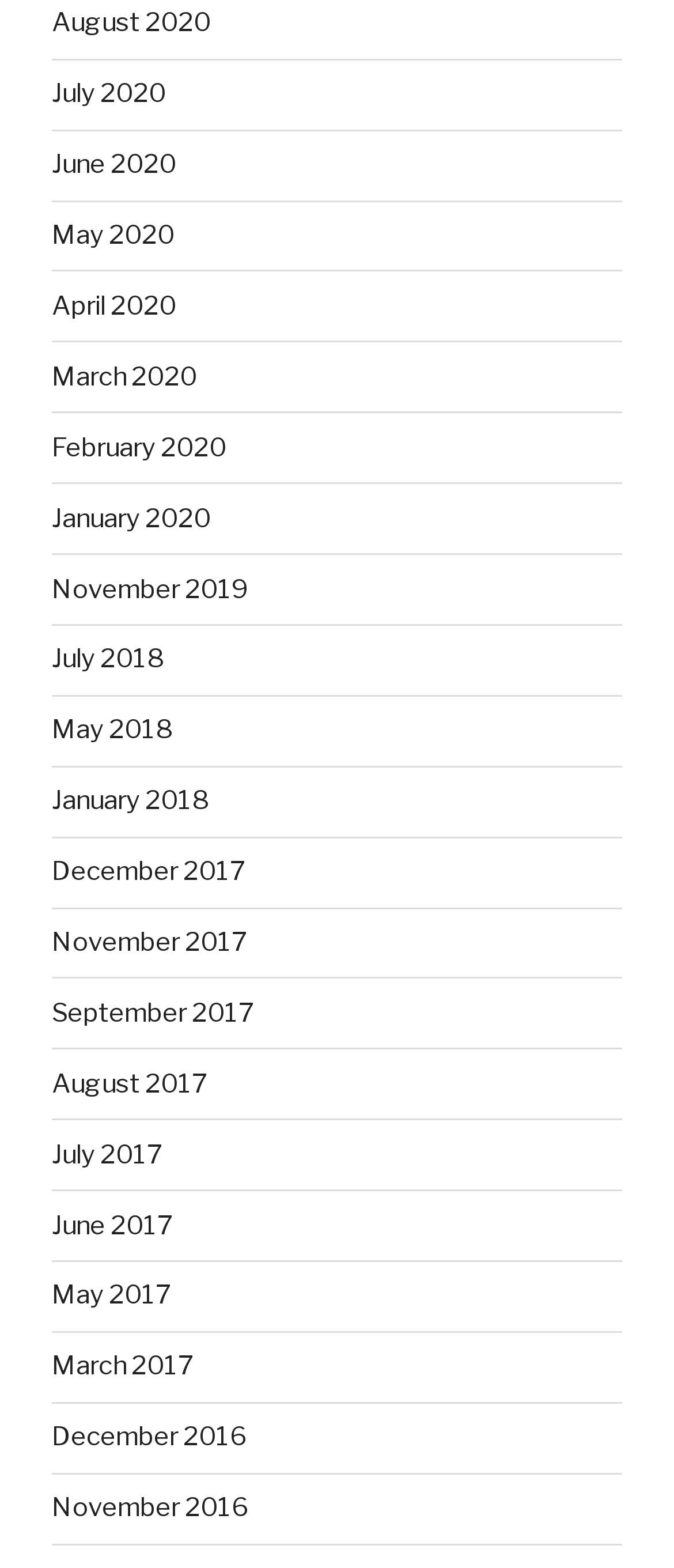Please give a succinct answer to the question in one word or phrase:
How many links are there for the year 2020?

6